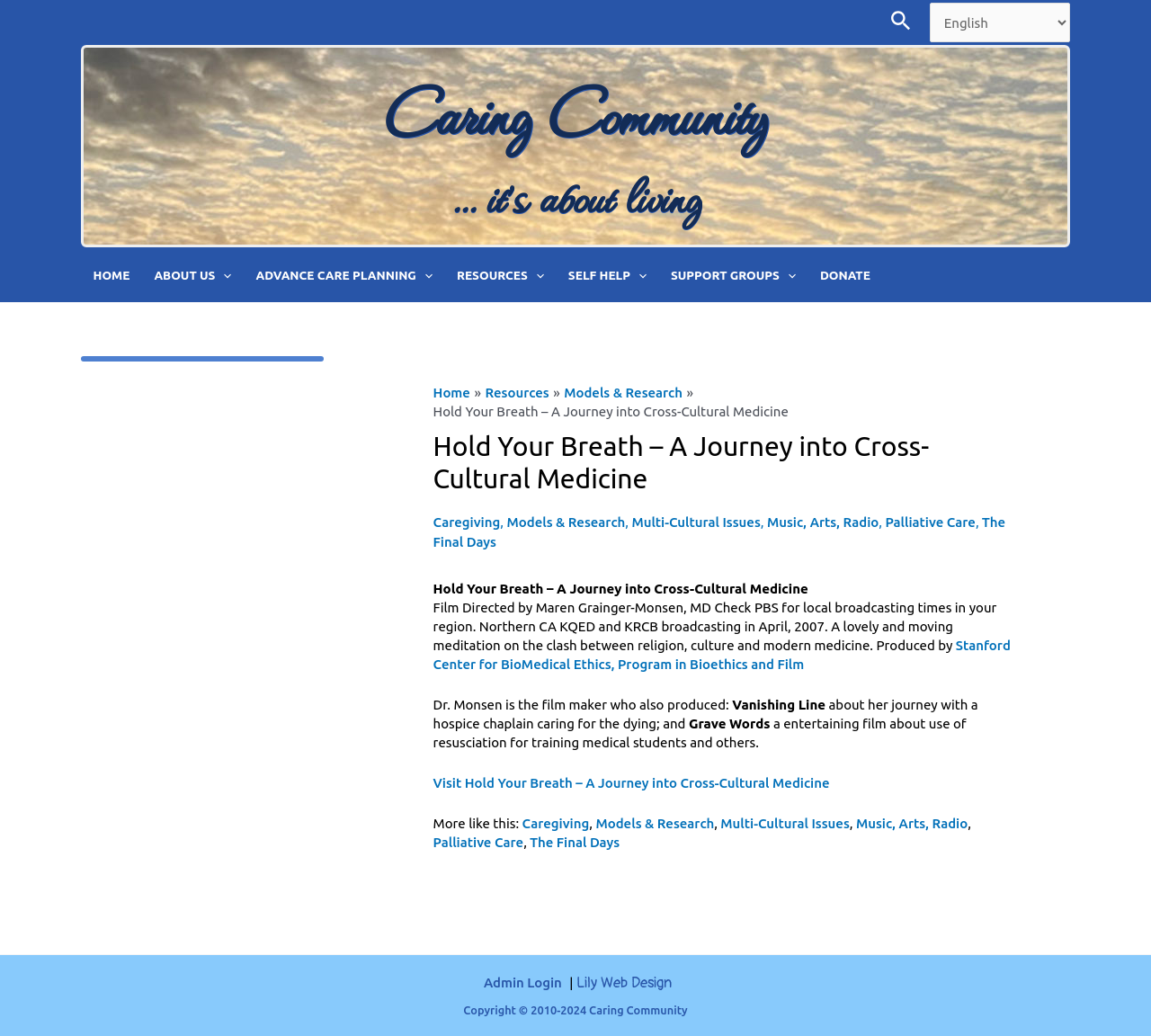Please extract the webpage's main title and generate its text content.

Hold Your Breath – A Journey into Cross-Cultural Medicine